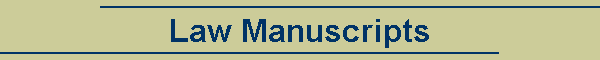Give a thorough explanation of the image.

This image features the title "Law Manuscripts" prominently displayed against a soft beige background. The text is rendered in a bold, dark blue font, emphasizing its significance within the context of historical legal documents. This header likely serves as an introduction to a collection or exhibition focused on ancient legal manuscripts, indicating an exploration of their historical, cultural, and legal importance. The layout suggests a clean, organized presentation, aimed at drawing attention to the topic of legal history and its manuscripts.